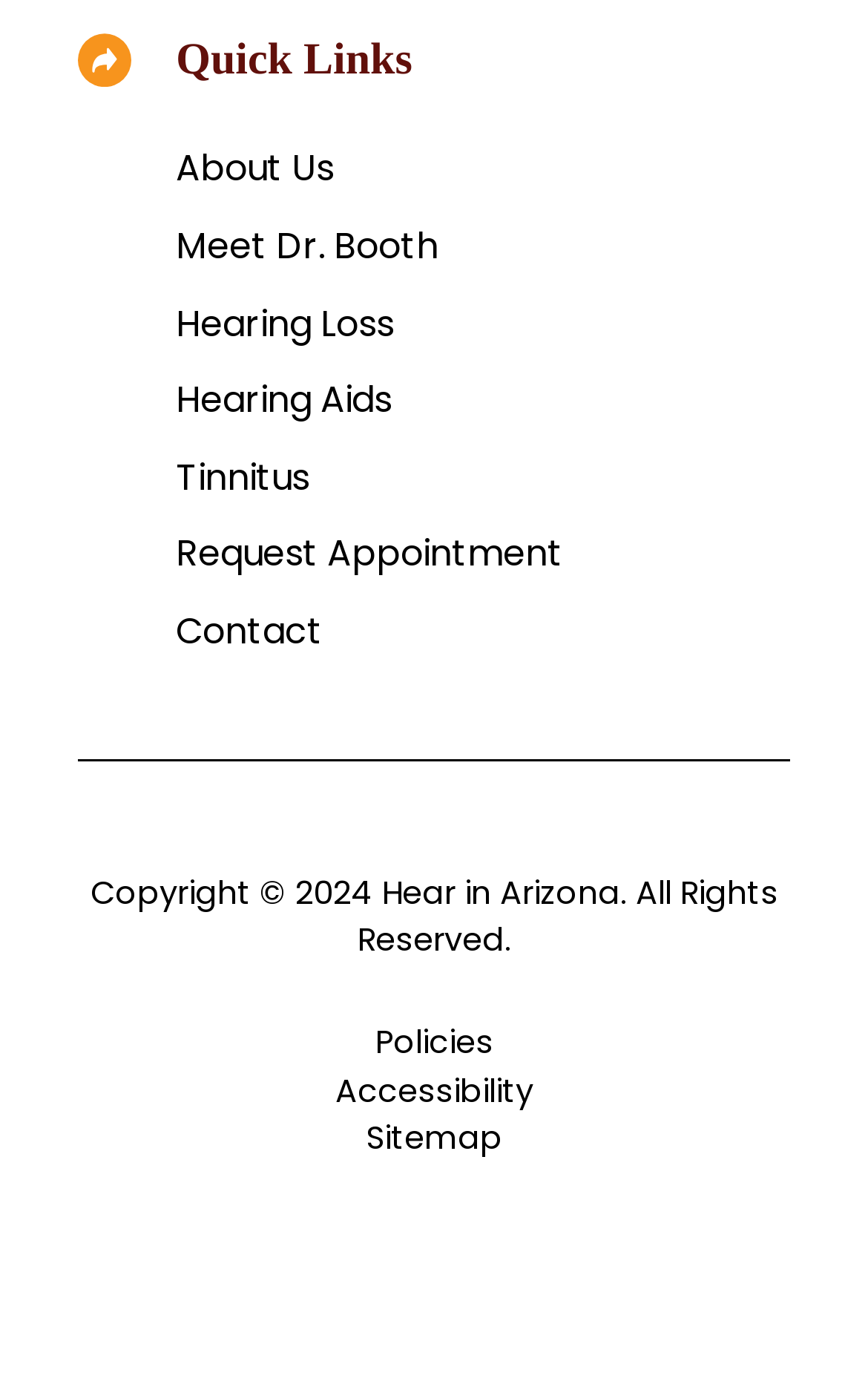What is the main topic of the website?
Provide a detailed answer to the question using information from the image.

The website has links to topics such as 'Hearing Loss', 'Hearing Aids', and 'Tinnitus', which are all related to hearing healthcare. This suggests that the main topic of the website is hearing healthcare.